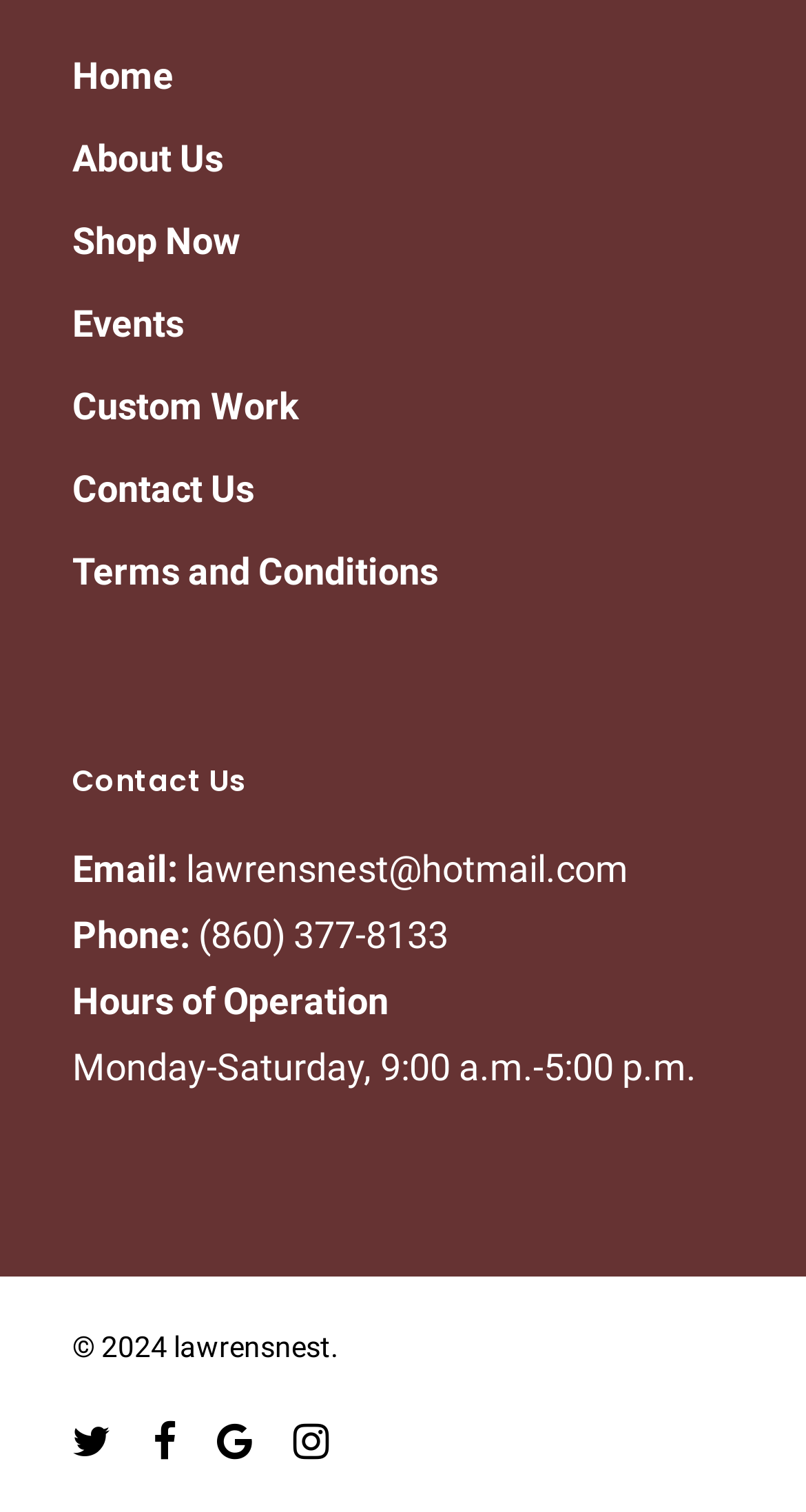Give a short answer to this question using one word or a phrase:
What are the hours of operation?

Monday-Saturday, 9:00 a.m.-5:00 p.m.